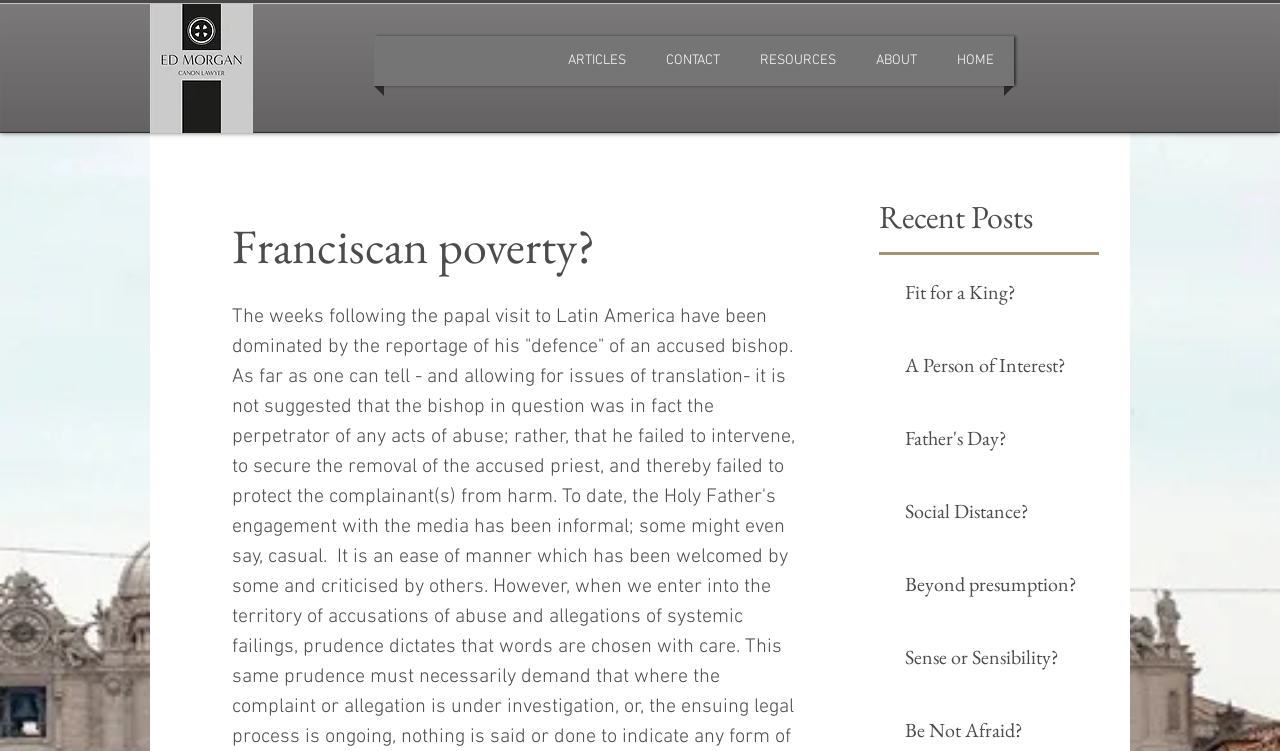What is the title of the heading above the 'Recent Posts' section?
Answer briefly with a single word or phrase based on the image.

Franciscan poverty?